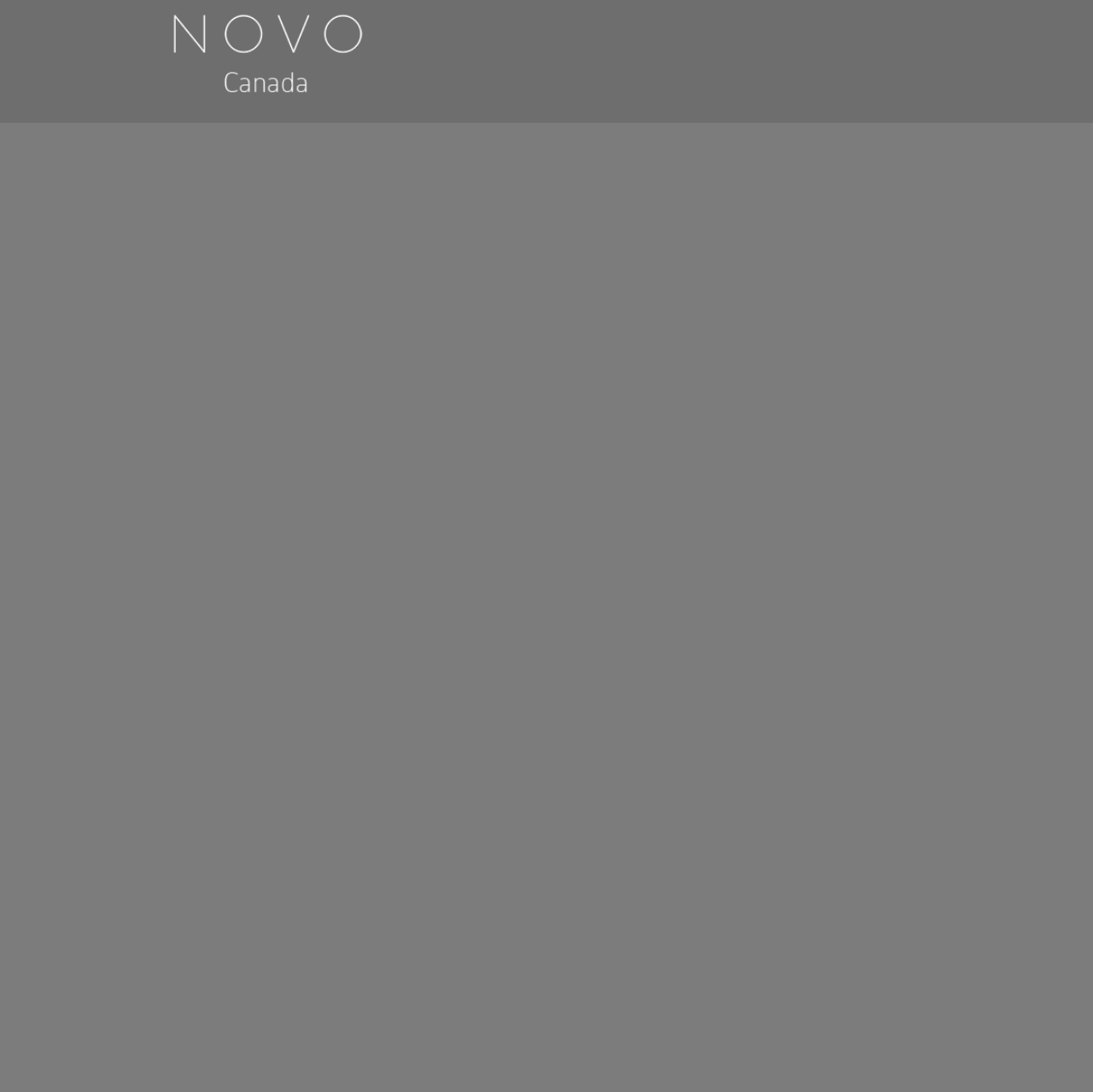Given the description of a UI element: "Novo Canada", identify the bounding box coordinates of the matching element in the webpage screenshot.

[0.084, 0.648, 0.299, 0.906]